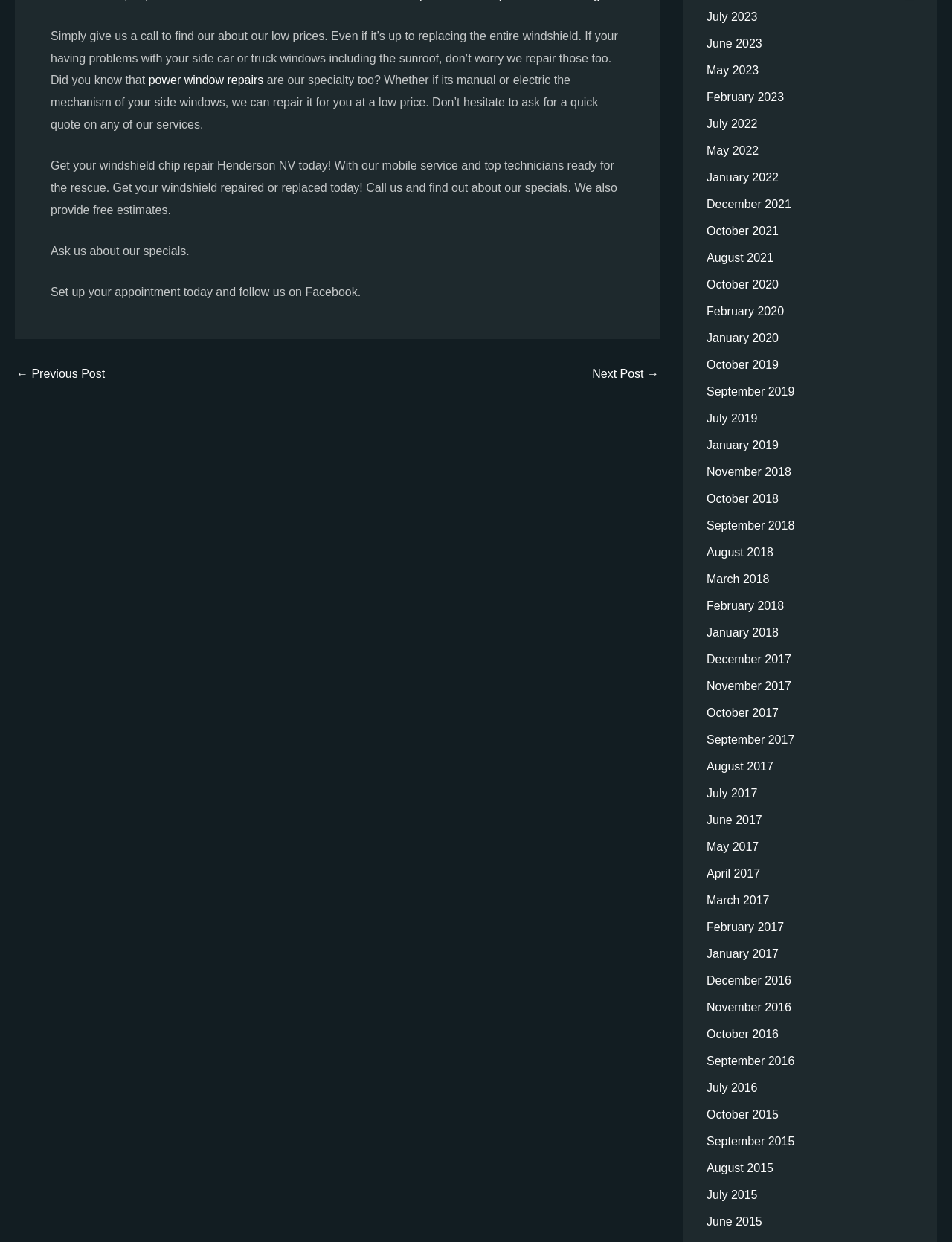Use a single word or phrase to answer the question: What is the call to action for the reader?

call us